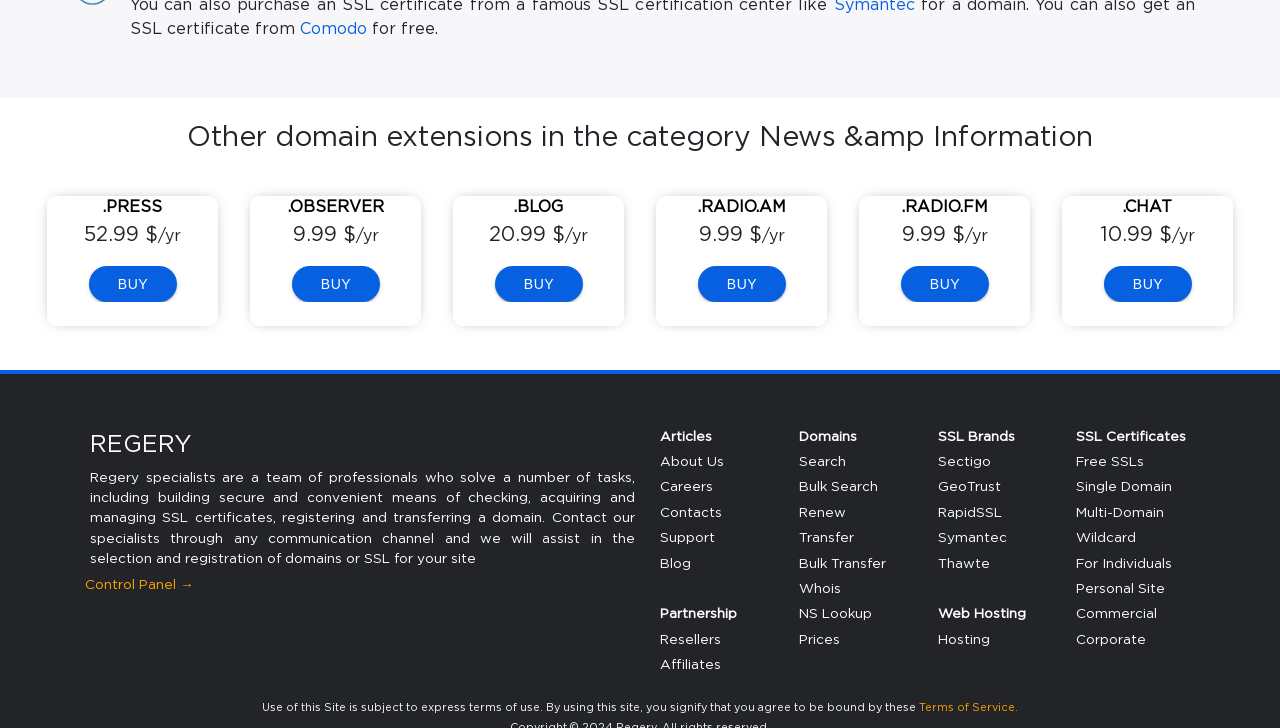Give a concise answer of one word or phrase to the question: 
What is the last link in the 'Domains' section?

Whois